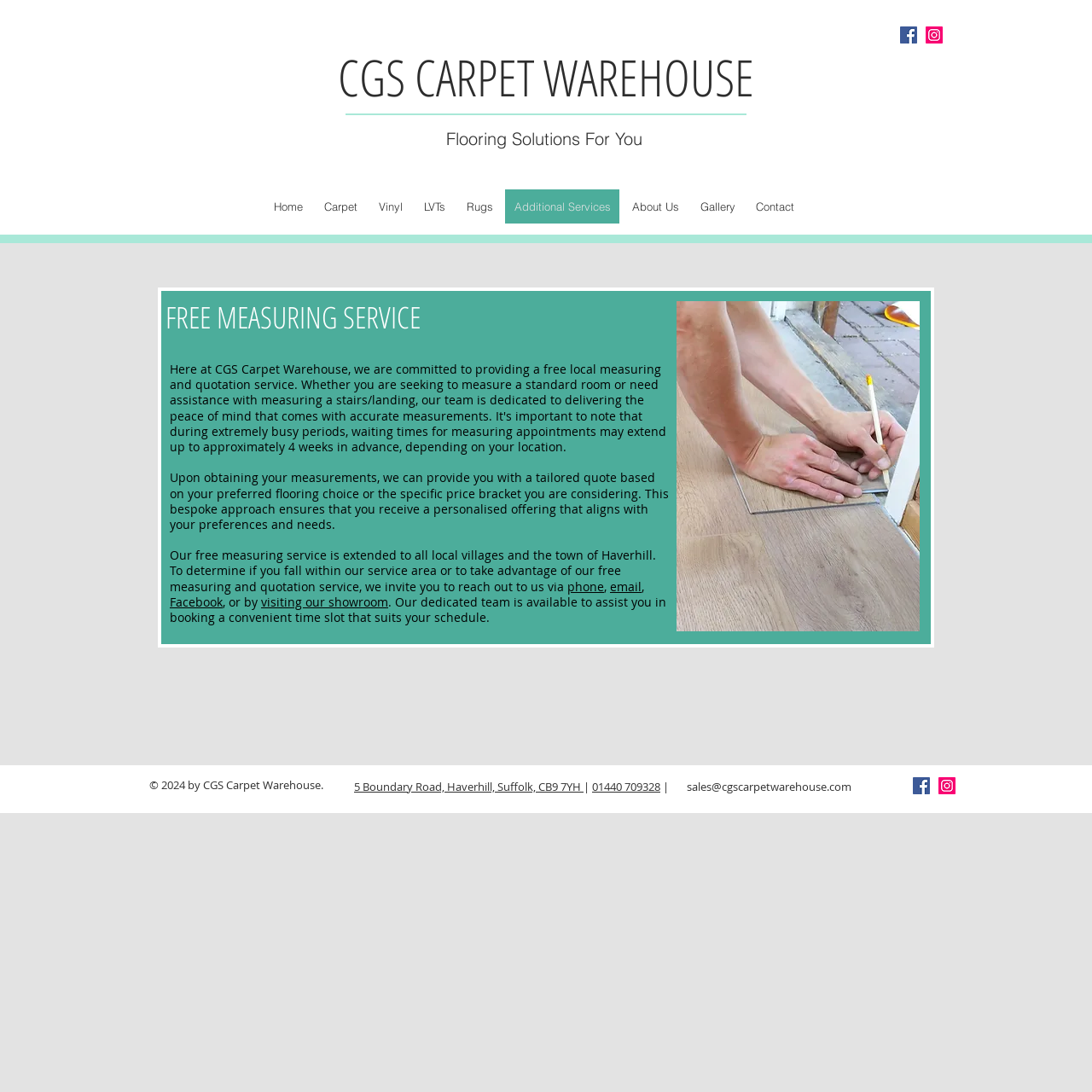What is the name of the company?
Based on the image content, provide your answer in one word or a short phrase.

CGS Carpet Warehouse